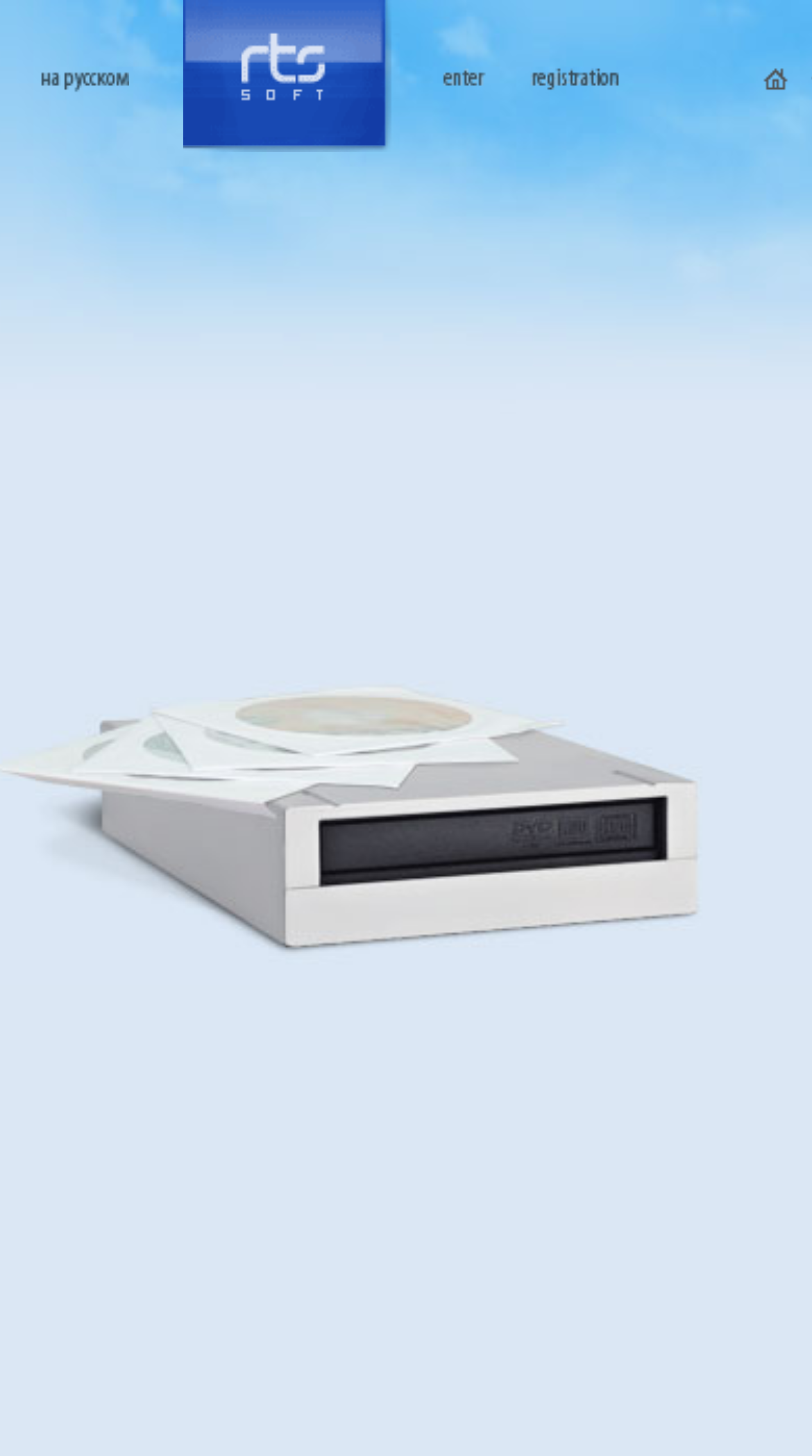Offer a detailed explanation of the webpage layout and contents.

The webpage appears to be the homepage of RTS-Soft, a company providing offshore software solutions from Ukraine. At the top left corner, there is a link to switch the language to Russian, accompanied by a small flag icon. Next to it, the company's logo, RTS-Soft, is displayed with a link to the homepage.

Below the top navigation bar, there is a registration section. The "enter" and "registration" buttons are placed side by side, with the "enter" button on the left and the "registration" button on the right. Each button has a corresponding image. To the right of the registration section, there is a link labeled "On index".

The overall layout of the webpage is divided into sections, with clear headings and concise text. The use of images and icons adds visual appeal to the design.